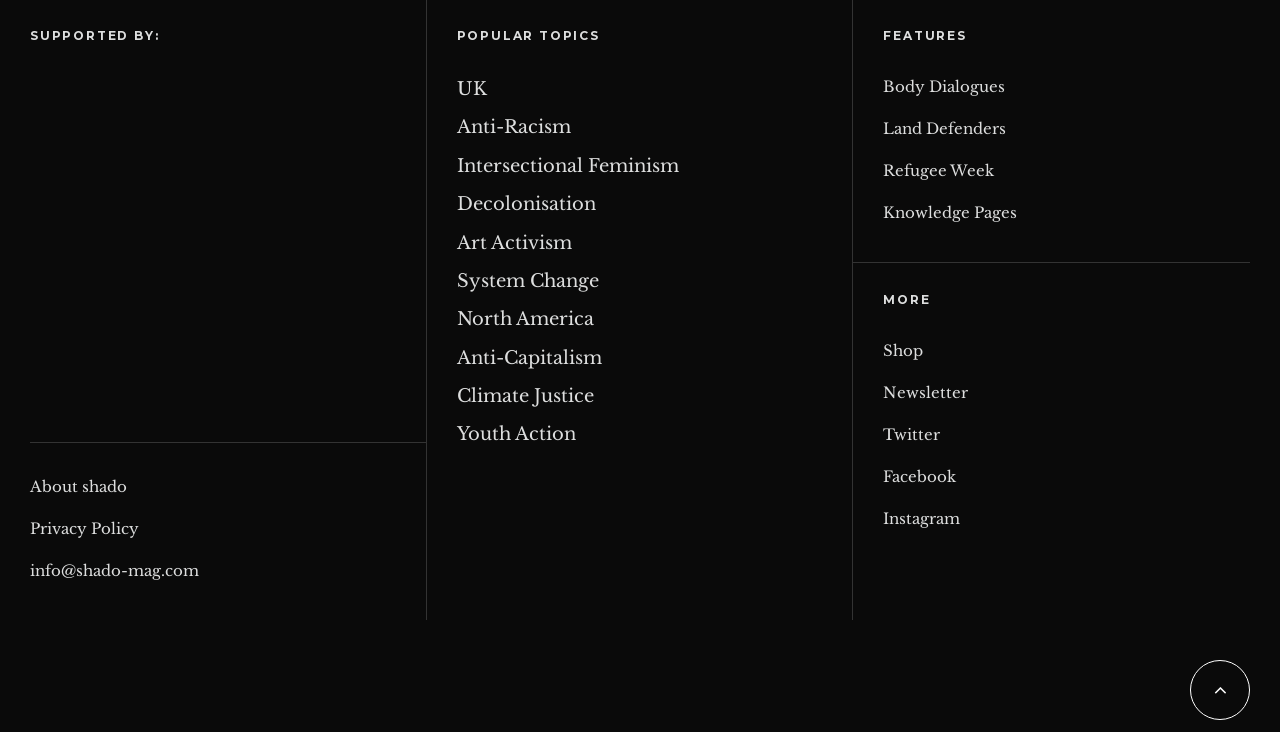What social media platform is the '' icon related to?
Please ensure your answer is as detailed and informative as possible.

The '' icon is a Twitter icon, which is commonly used to represent the Twitter social media platform. Its location on the webpage suggests that it is a link to the website's Twitter profile or account.